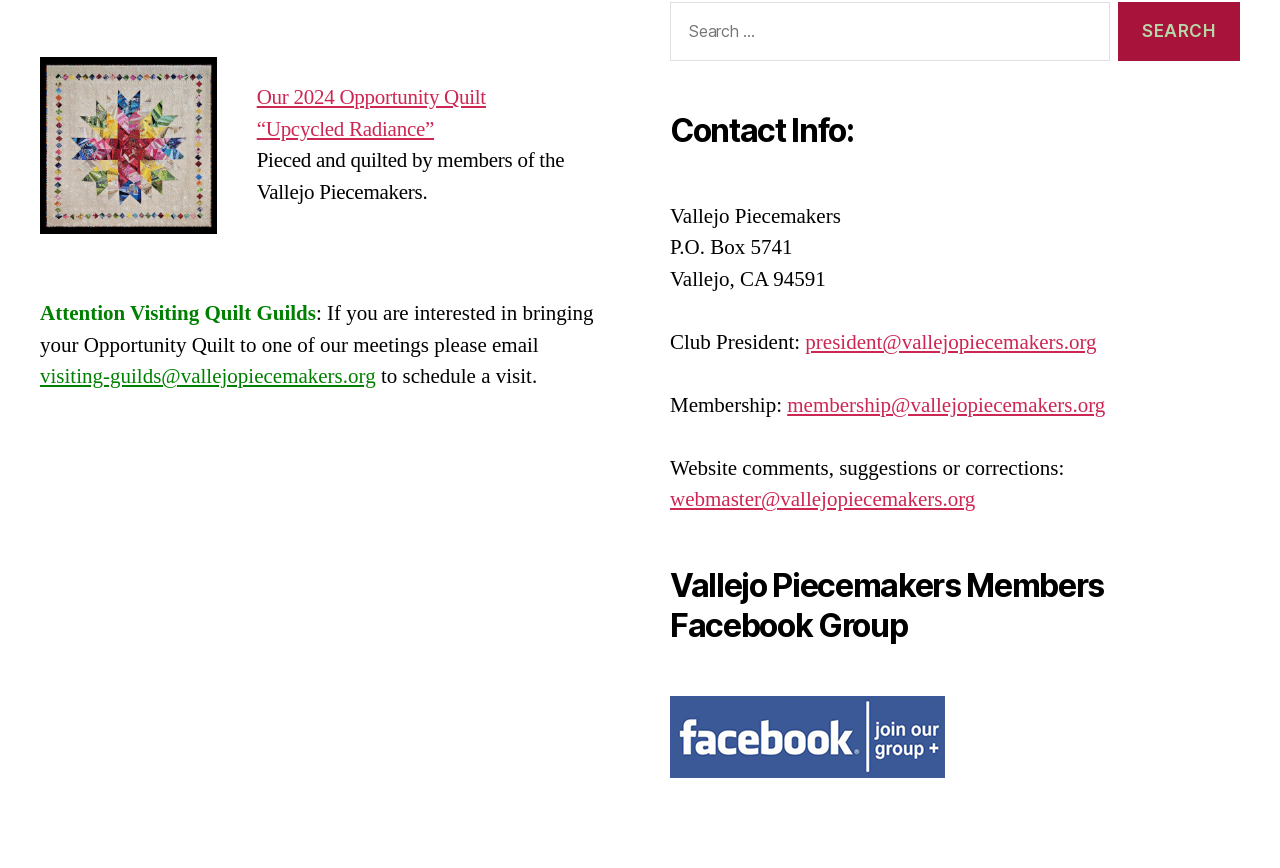Please locate the bounding box coordinates of the element that needs to be clicked to achieve the following instruction: "Read the 'Tamotsu Kido' biography". The coordinates should be four float numbers between 0 and 1, i.e., [left, top, right, bottom].

None